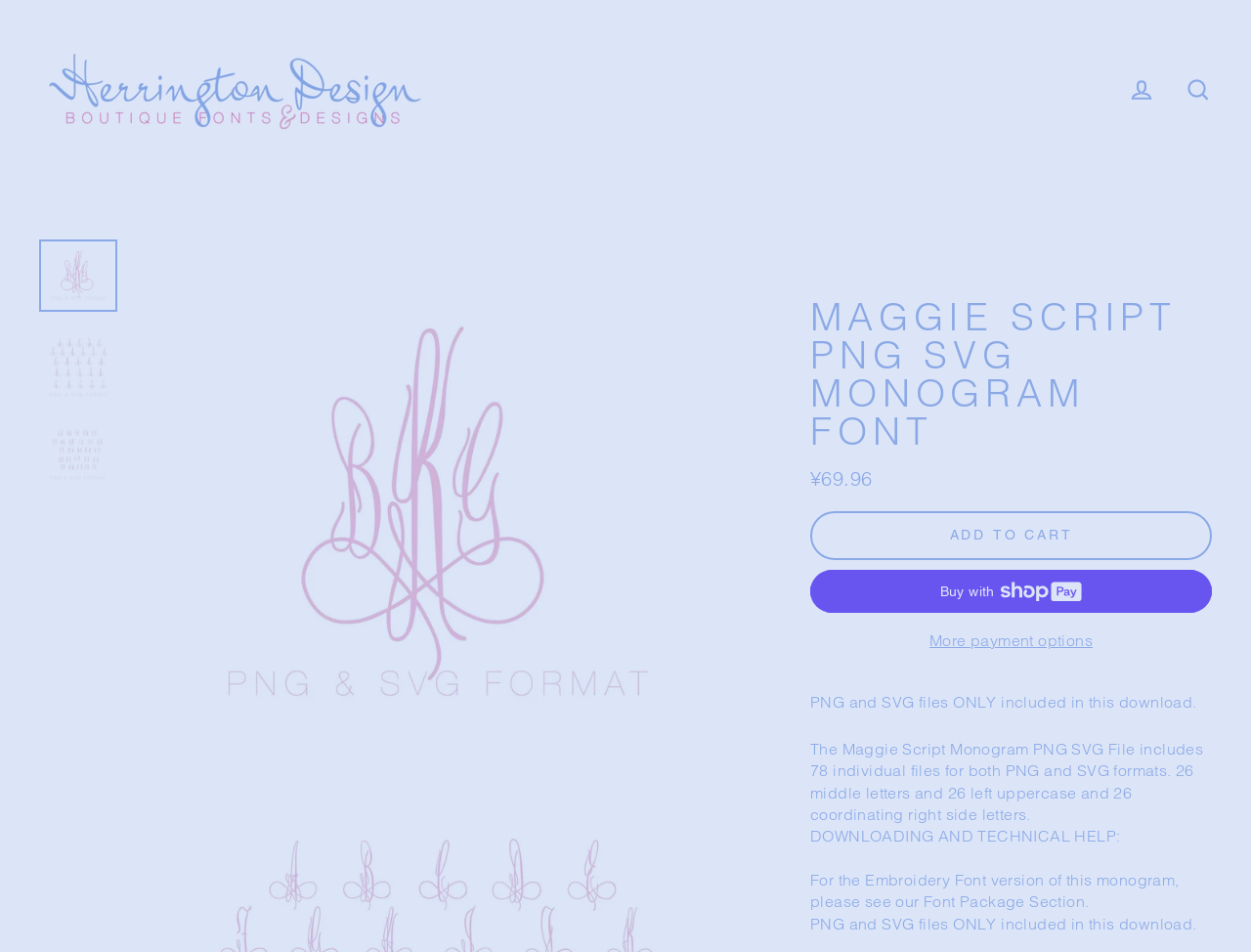Please identify the bounding box coordinates of the element I need to click to follow this instruction: "Buy now with ShopPay".

[0.648, 0.599, 0.969, 0.644]